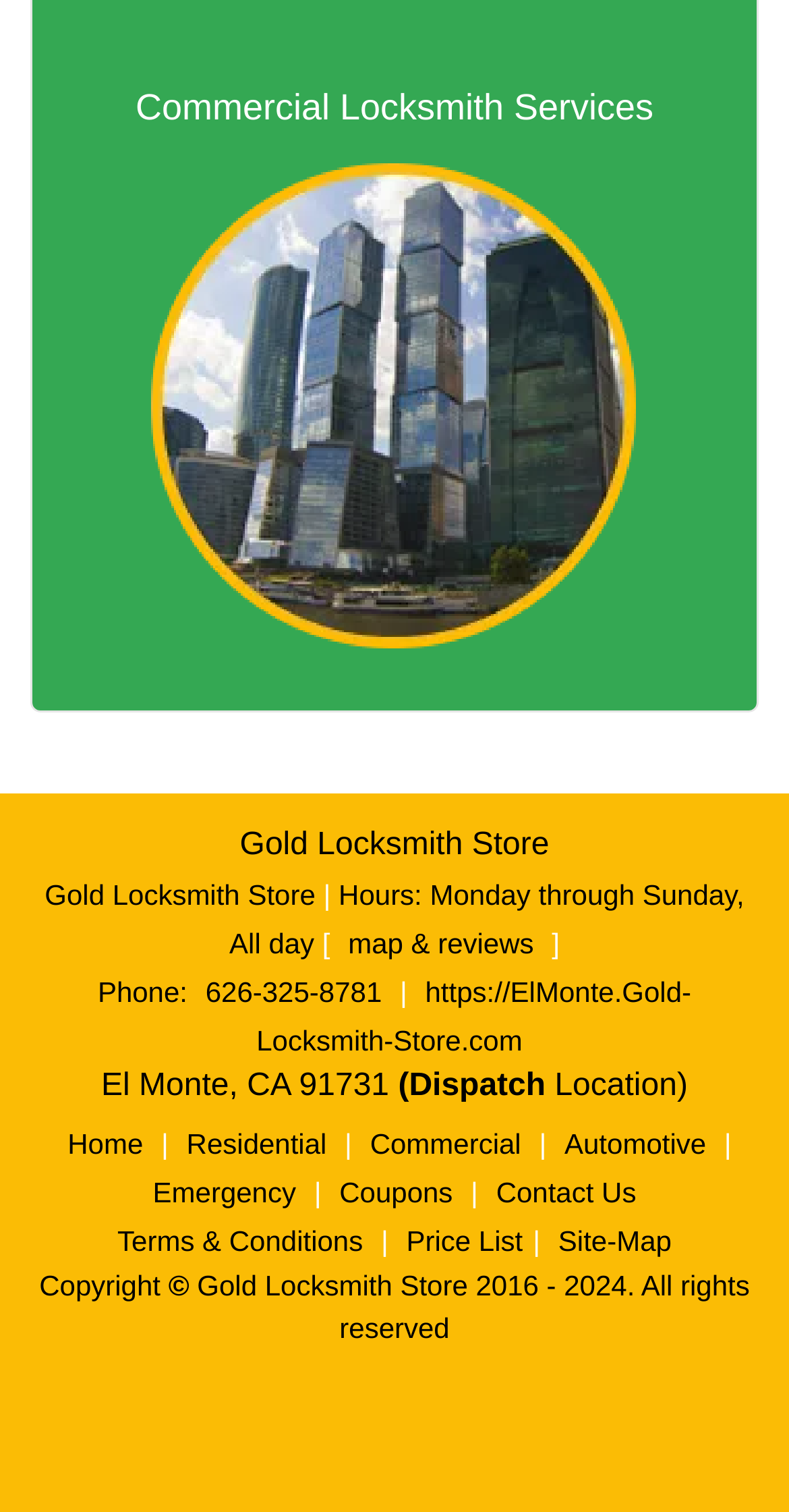What are the hours of operation for the locksmith store? Examine the screenshot and reply using just one word or a brief phrase.

Monday through Sunday, All day